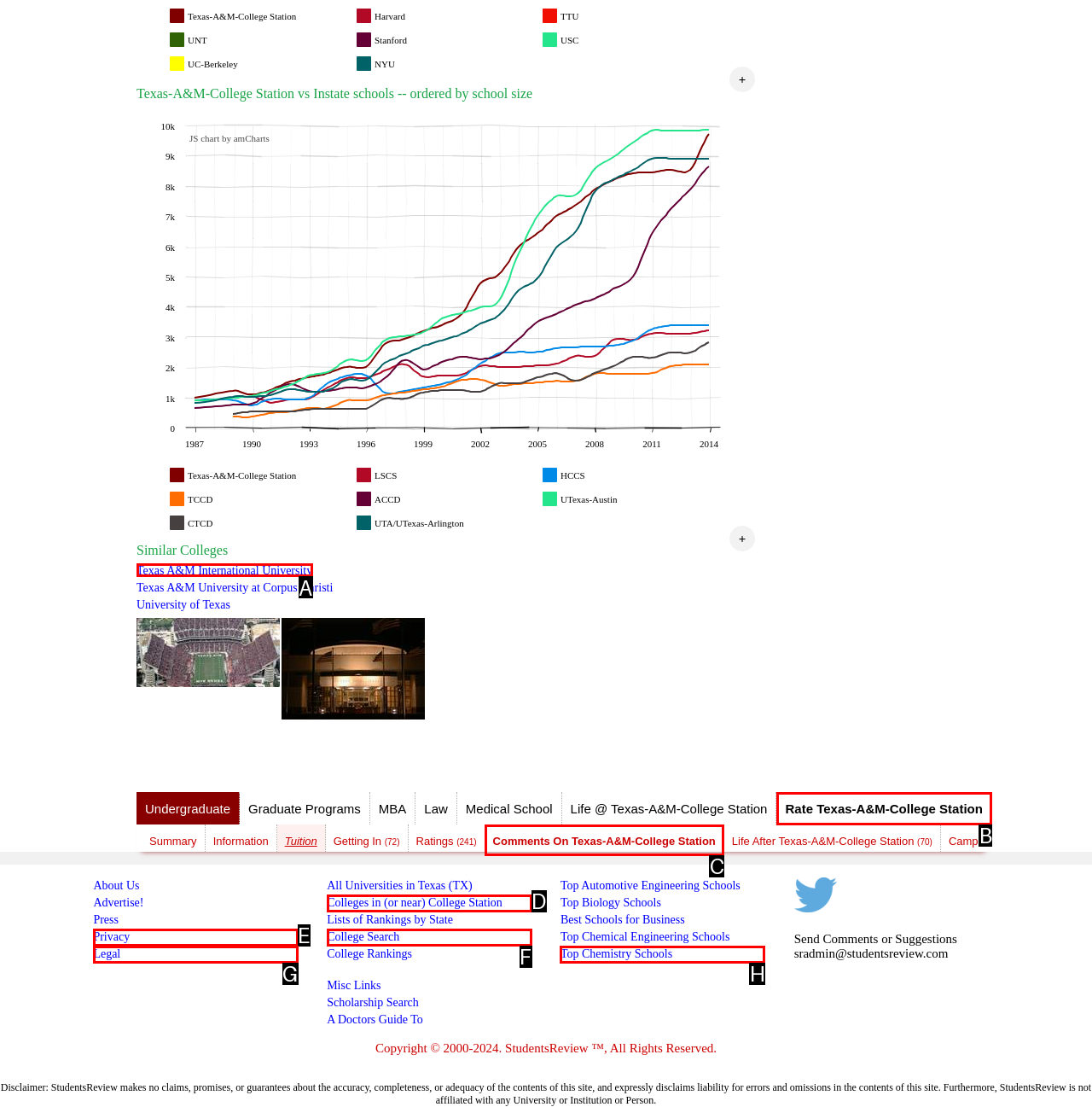Tell me which one HTML element I should click to complete the following task: Click on the 'Appointment' link Answer with the option's letter from the given choices directly.

None